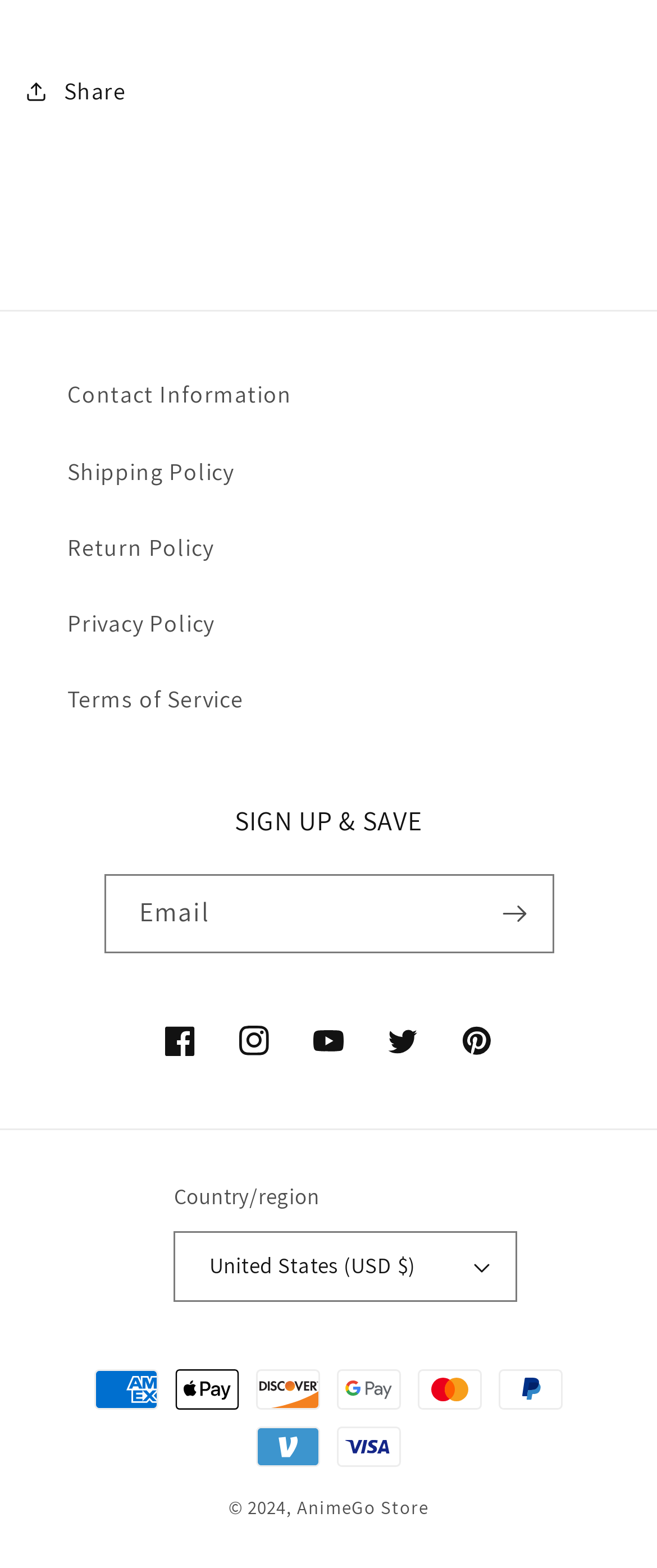Pinpoint the bounding box coordinates of the area that should be clicked to complete the following instruction: "Follow AnimeGo Store on Facebook". The coordinates must be given as four float numbers between 0 and 1, i.e., [left, top, right, bottom].

[0.218, 0.64, 0.331, 0.688]